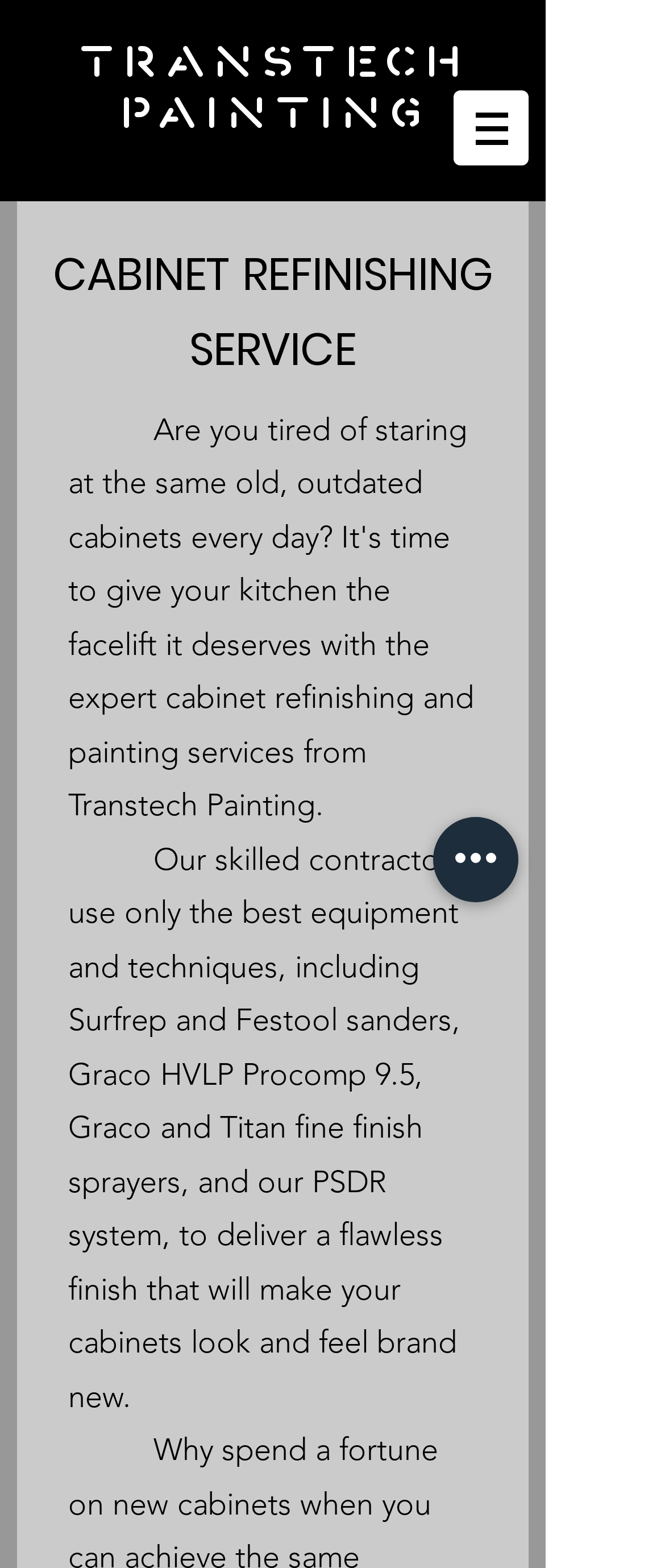Write an elaborate caption that captures the essence of the webpage.

The webpage is about Transtech Painting's cabinet painting service, which can transform kitchens and bathrooms. At the top left of the page, there is a heading with the company name "TRANSTECH PAINTING" and a link with the same text. Below this, there is a navigation menu labeled "Site" with a button that has a popup menu, accompanied by a small image.

On the left side of the page, there is a prominent heading "CABINET REFINISHING SERVICE". Below this heading, there is a block of text that describes the company's cabinet refinishing process, mentioning the use of advanced equipment and techniques to deliver a flawless finish.

On the right side of the page, there is a button labeled "Quick actions". The page has a clean layout, with ample space between elements, making it easy to read and navigate.